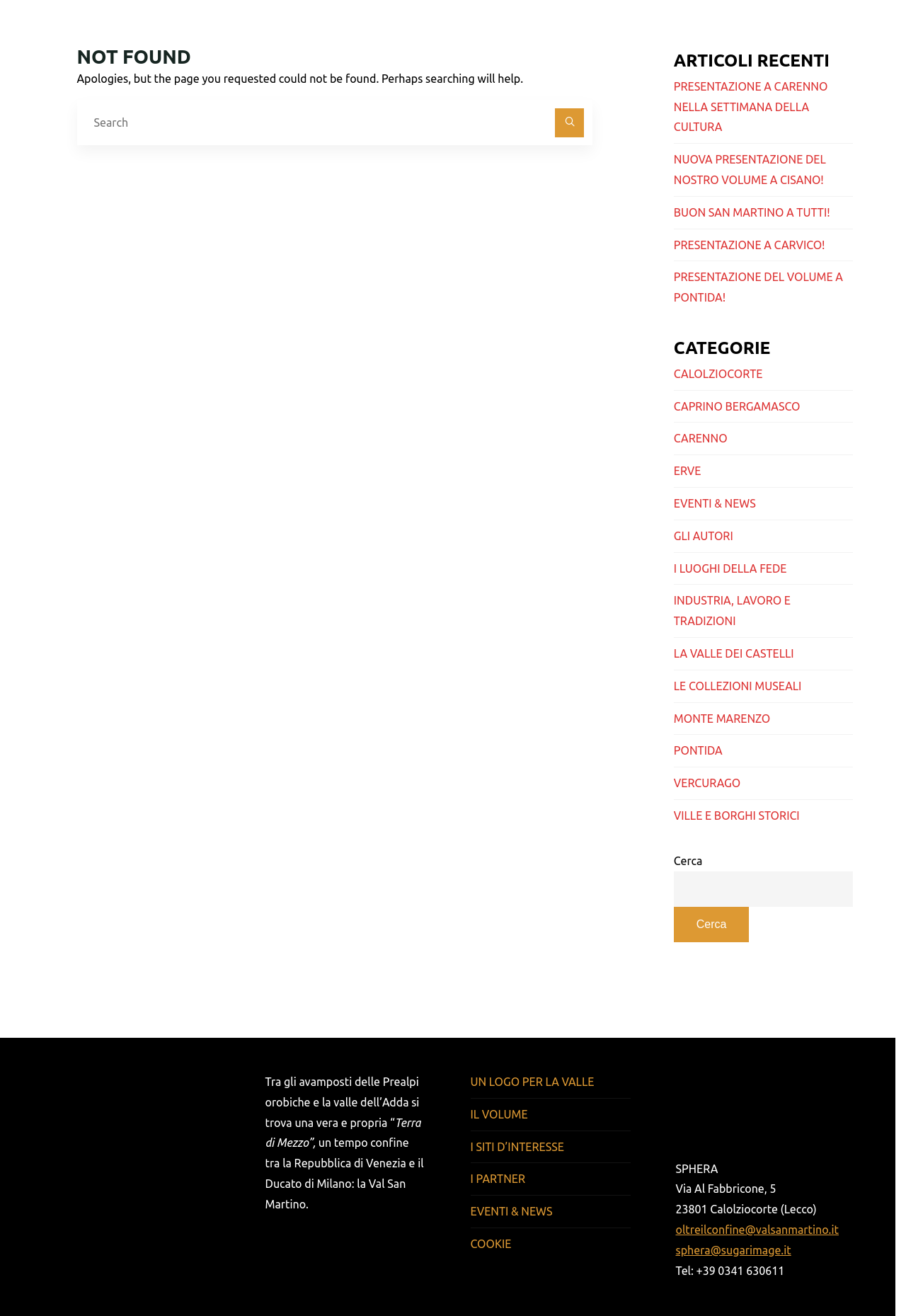What is the error message displayed?
Please look at the screenshot and answer in one word or a short phrase.

Page not found